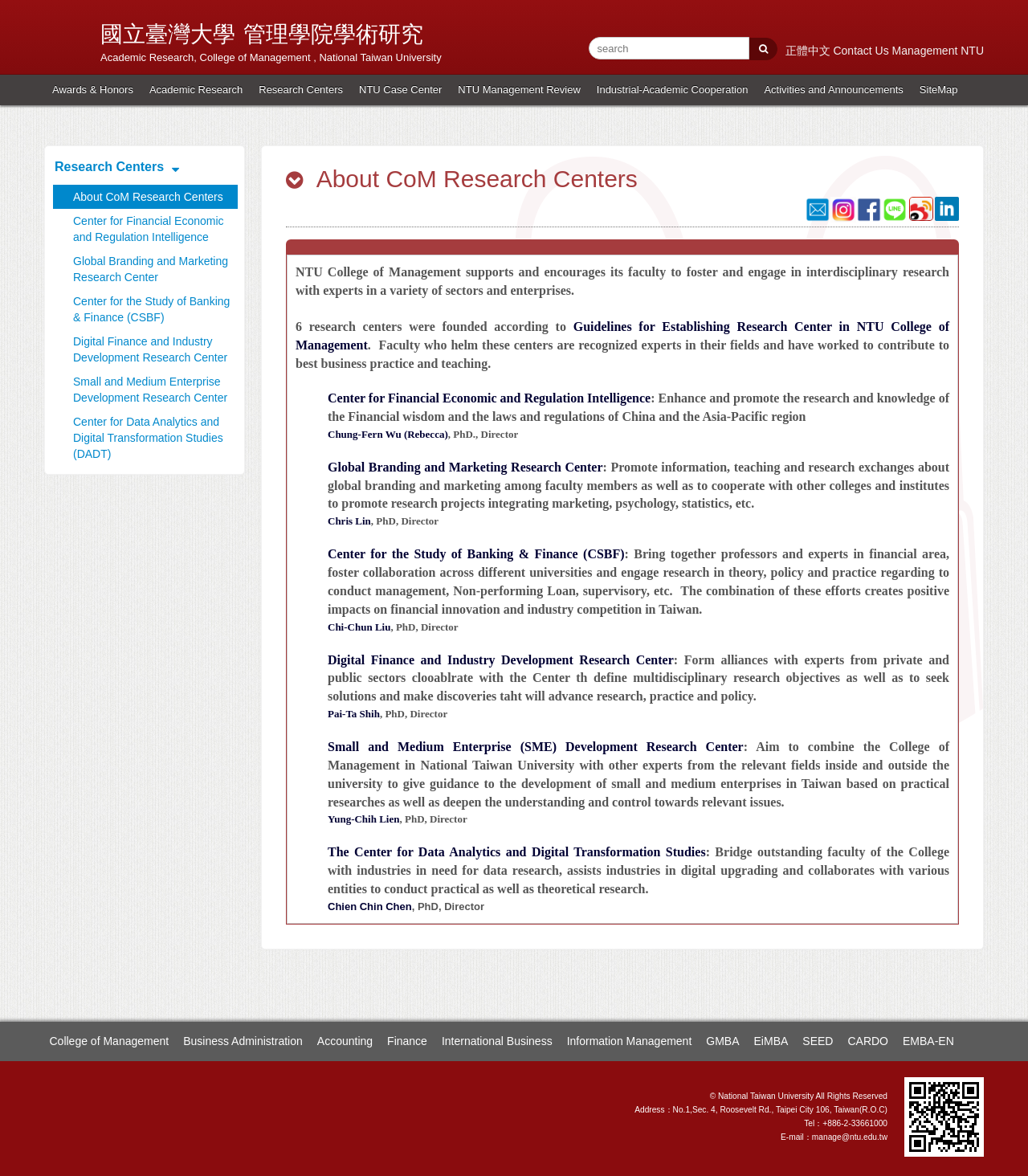Who is the director of the Center for Financial Economic and Regulation Intelligence?
Answer the question with detailed information derived from the image.

The webpage mentions that Chung-Fern Wu (Rebecca) is the director of the Center for Financial Economic and Regulation Intelligence, which is one of the six research centers mentioned on the webpage.